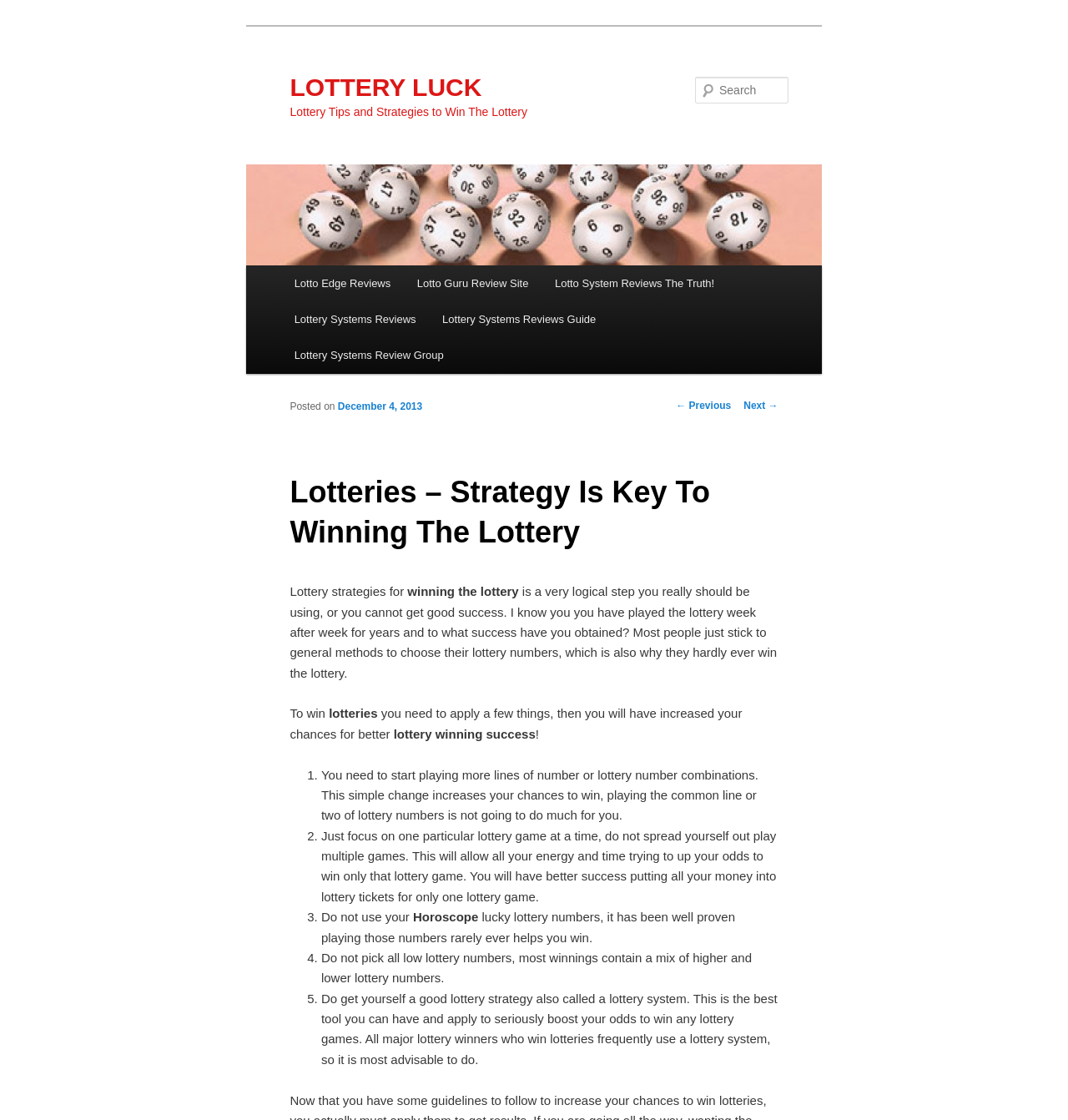Please determine the bounding box coordinates of the element to click in order to execute the following instruction: "Learn about Lottery Systems Reviews". The coordinates should be four float numbers between 0 and 1, specified as [left, top, right, bottom].

[0.263, 0.269, 0.402, 0.301]